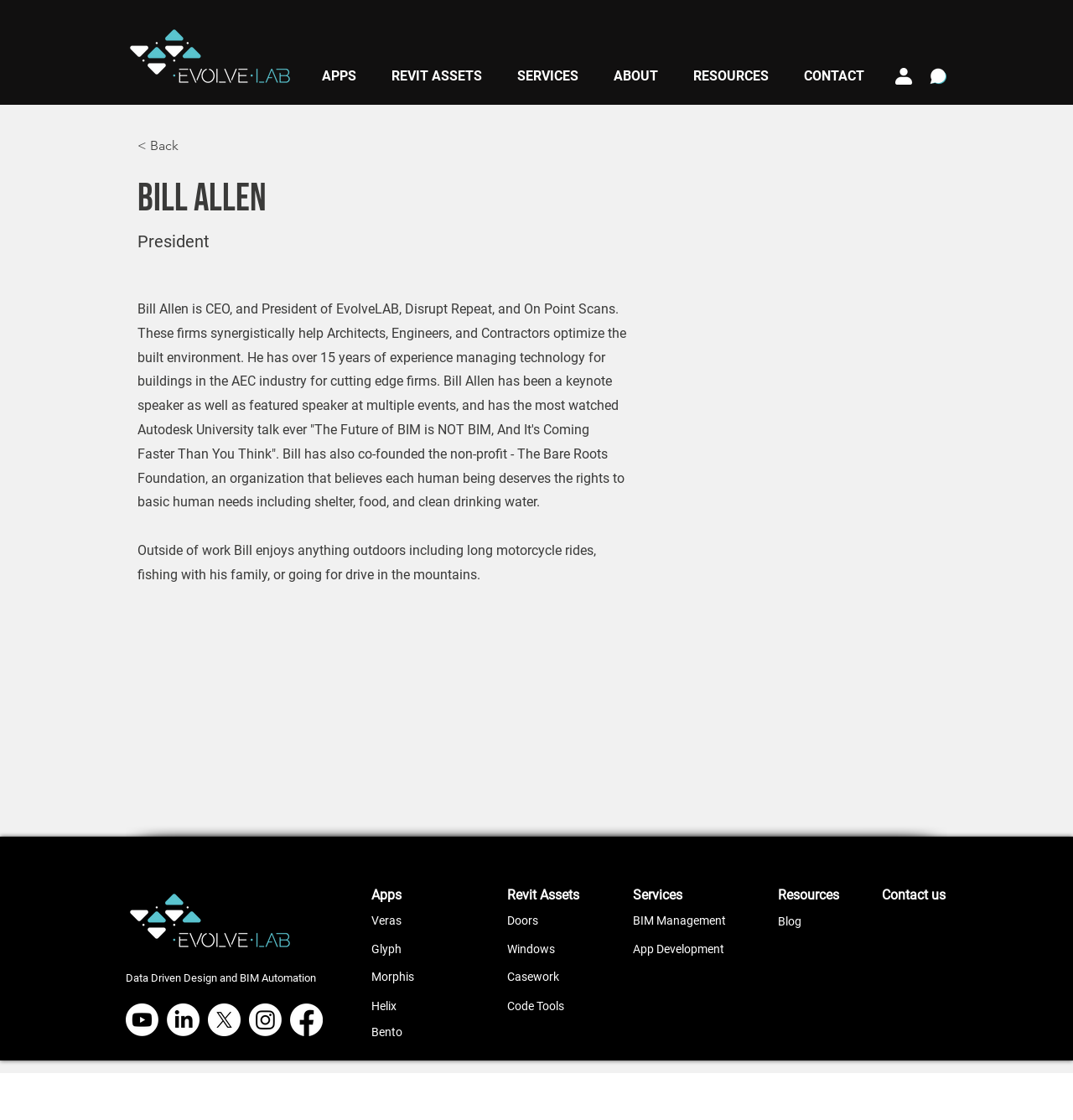What is Bill Allen's profession?
Answer the question in as much detail as possible.

Based on the webpage, Bill Allen is the CEO and President of EvolveLAB, Disrupt Repeat, and On Point Scans, as mentioned in the StaticText element with ID 420.